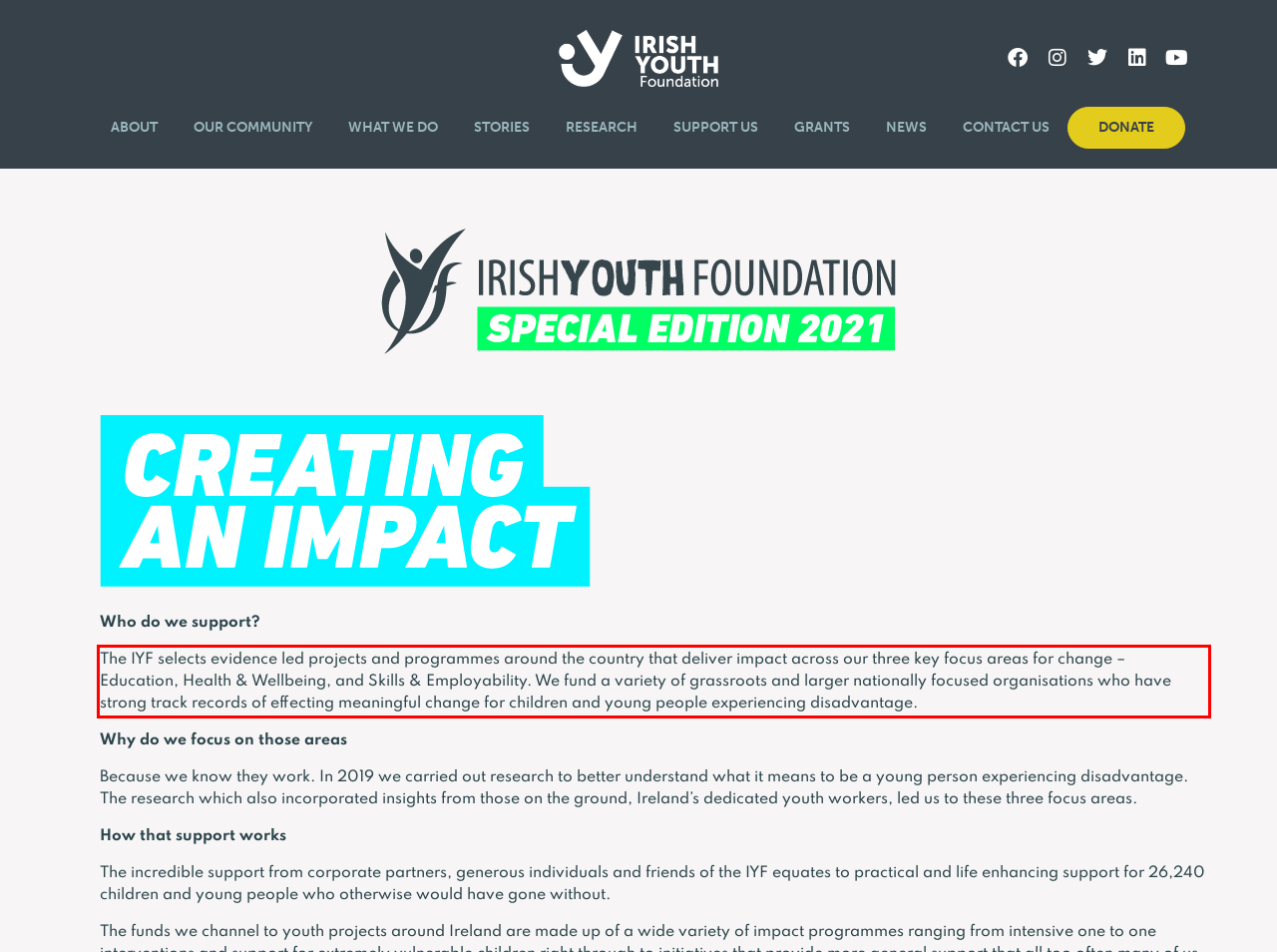Within the screenshot of a webpage, identify the red bounding box and perform OCR to capture the text content it contains.

The IYF selects evidence led projects and programmes around the country that deliver impact across our three key focus areas for change – Education, Health & Wellbeing, and Skills & Employability. We fund a variety of grassroots and larger nationally focused organisations who have strong track records of effecting meaningful change for children and young people experiencing disadvantage.